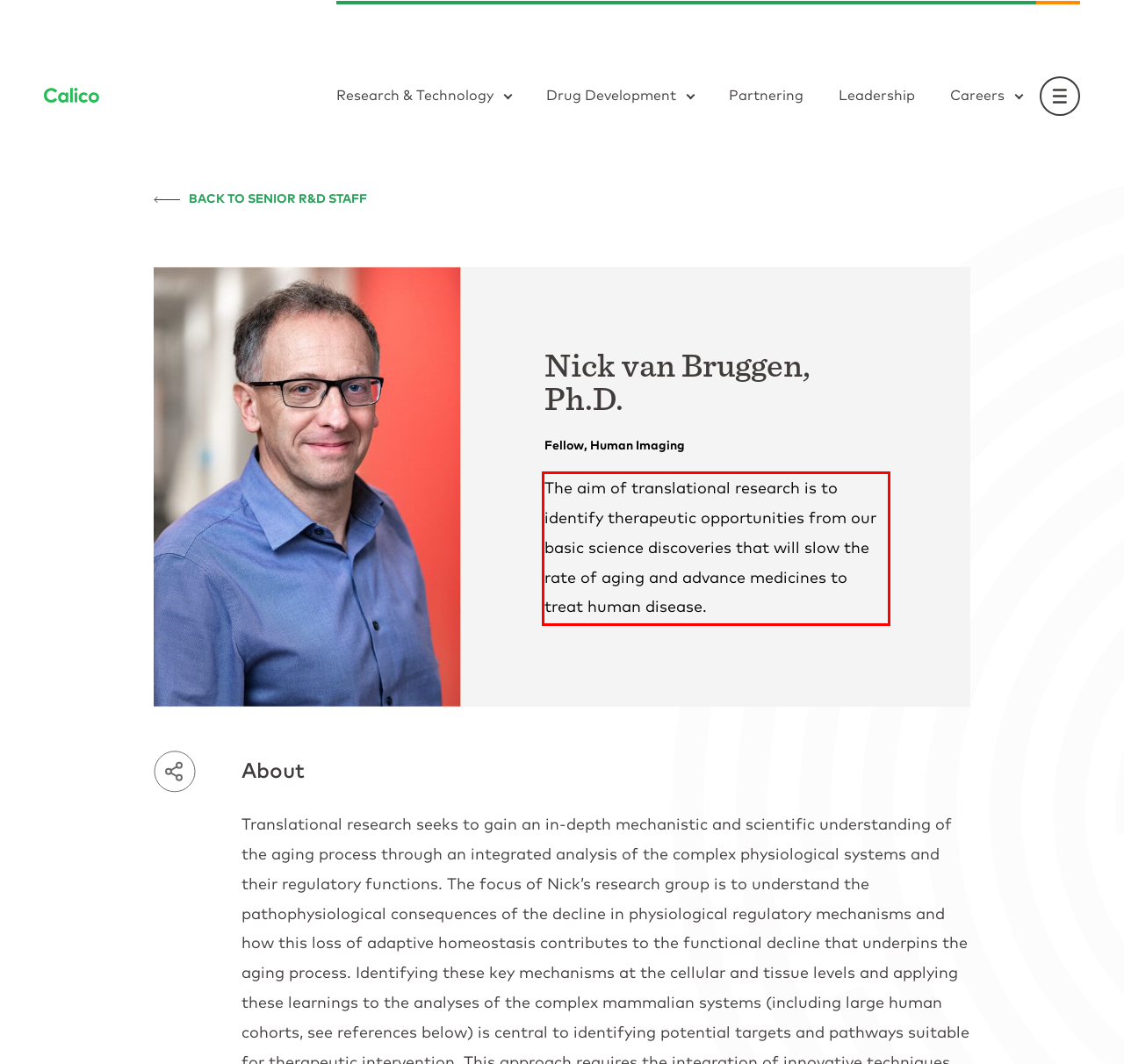Using the provided screenshot of a webpage, recognize and generate the text found within the red rectangle bounding box.

The aim of translational research is to identify therapeutic opportunities from our basic science discoveries that will slow the rate of aging and advance medicines to treat human disease.